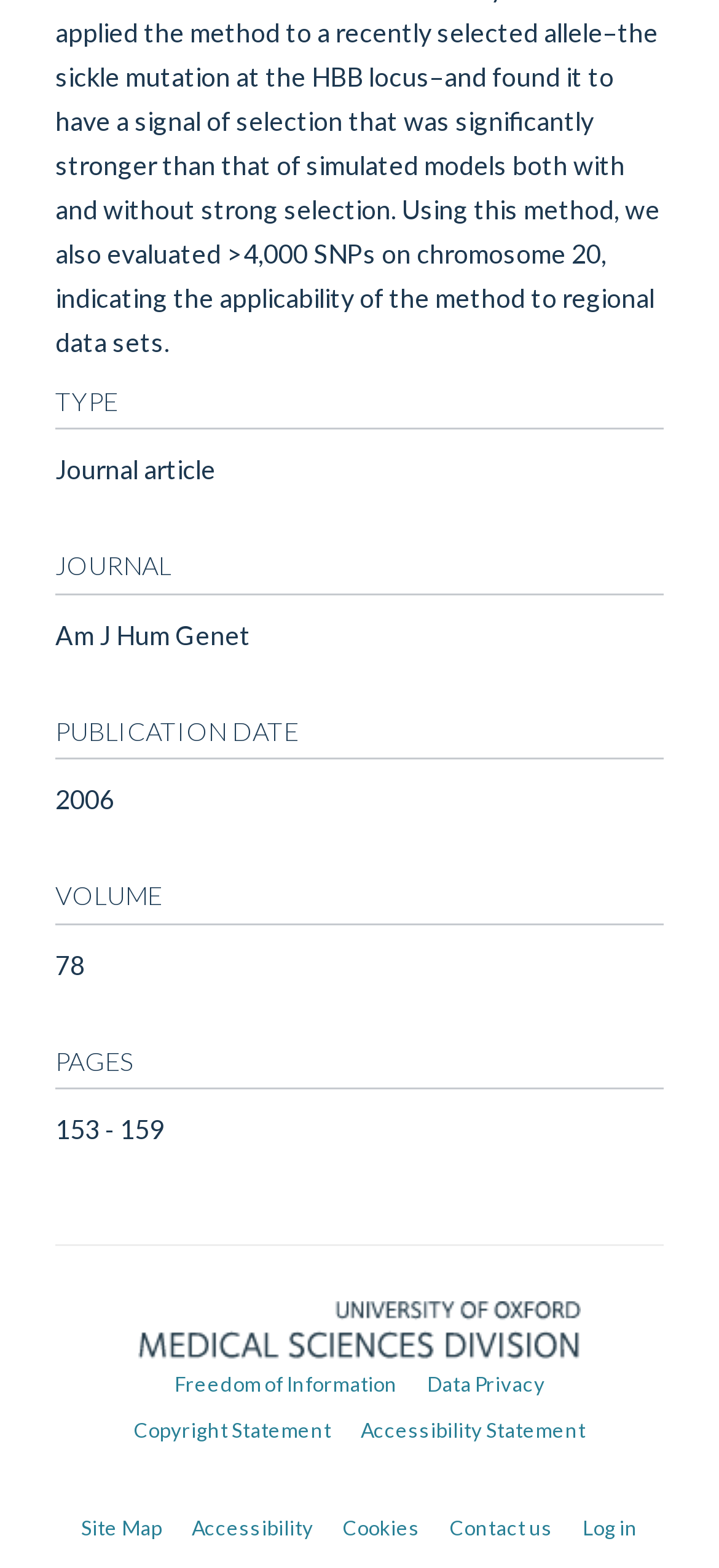Indicate the bounding box coordinates of the element that must be clicked to execute the instruction: "View journal article details". The coordinates should be given as four float numbers between 0 and 1, i.e., [left, top, right, bottom].

[0.077, 0.289, 0.3, 0.309]